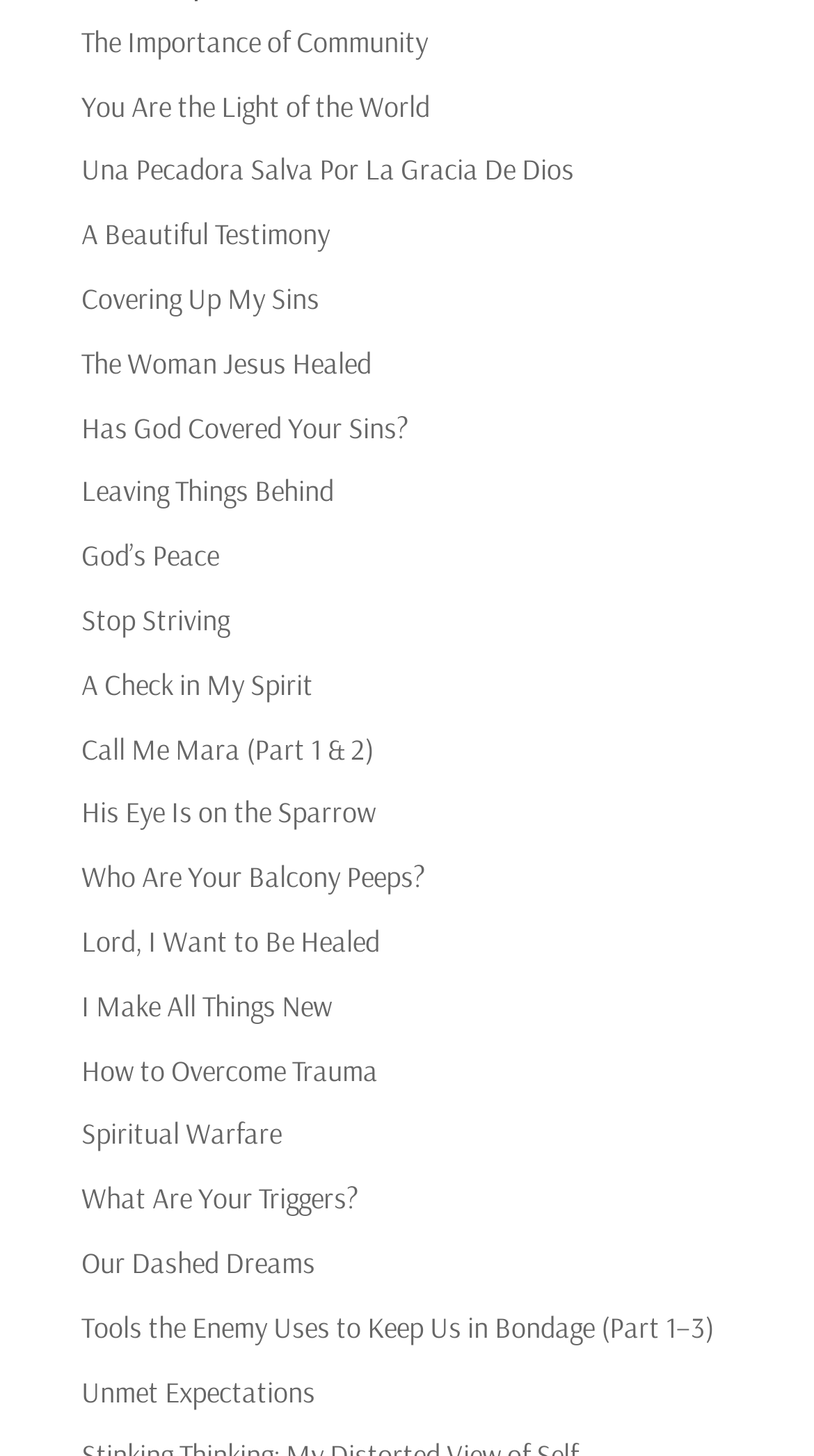Determine the bounding box for the described UI element: "A Beautiful Testimony".

[0.1, 0.148, 0.405, 0.174]